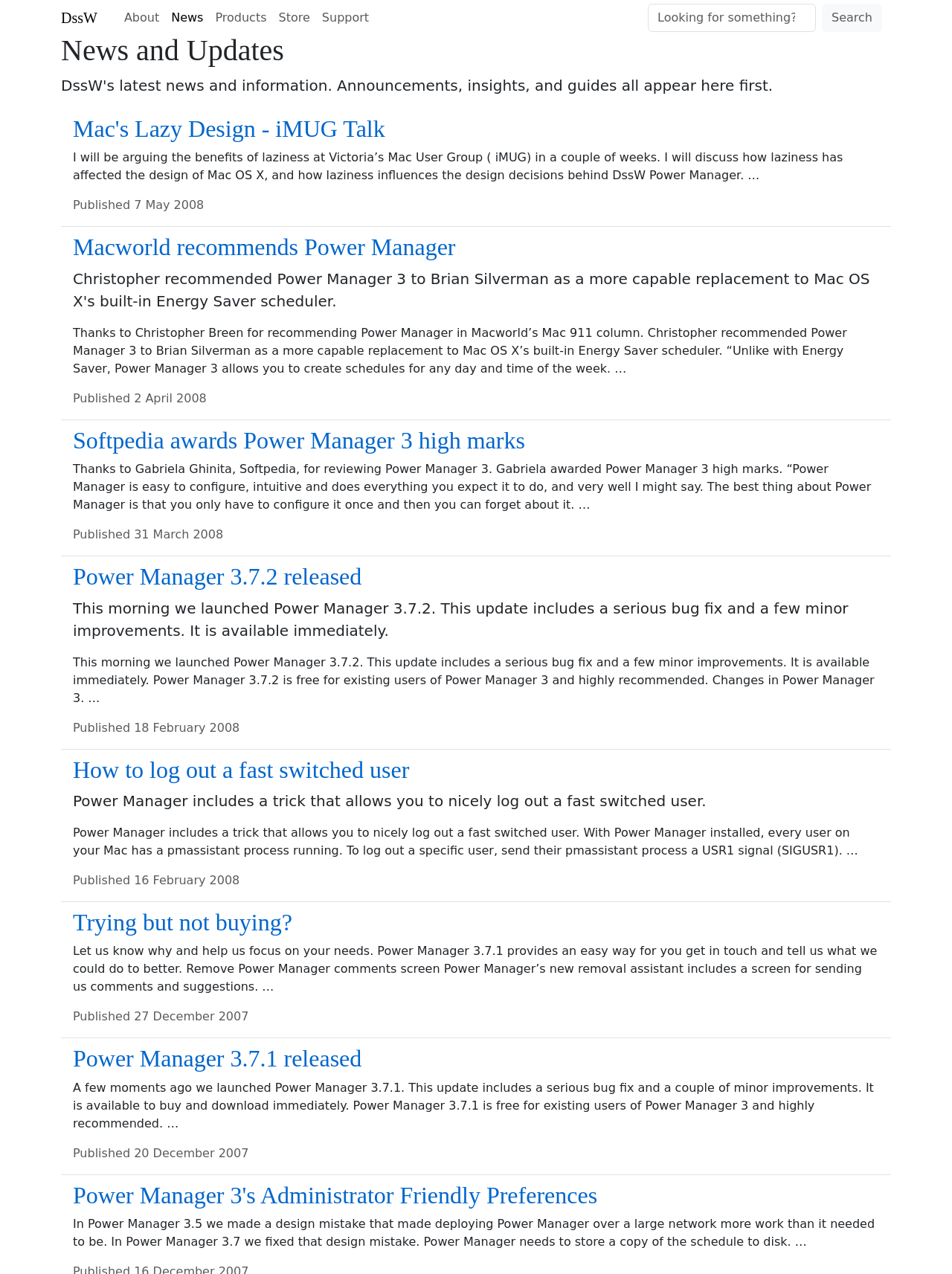Please give the bounding box coordinates of the area that should be clicked to fulfill the following instruction: "Read about Mac's Lazy Design - iMUG Talk". The coordinates should be in the format of four float numbers from 0 to 1, i.e., [left, top, right, bottom].

[0.064, 0.085, 0.936, 0.178]